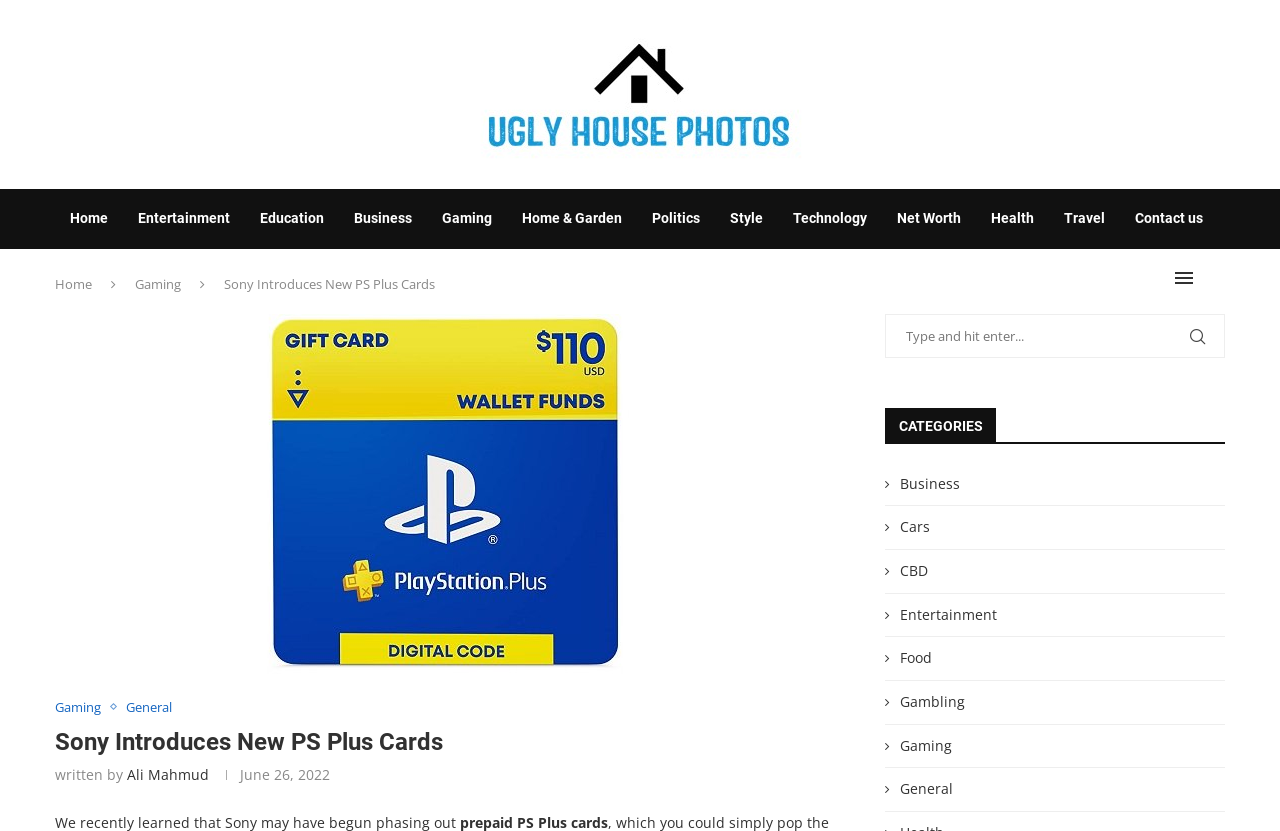Find the bounding box coordinates of the clickable region needed to perform the following instruction: "Search for something". The coordinates should be provided as four float numbers between 0 and 1, i.e., [left, top, right, bottom].

[0.691, 0.377, 0.957, 0.43]